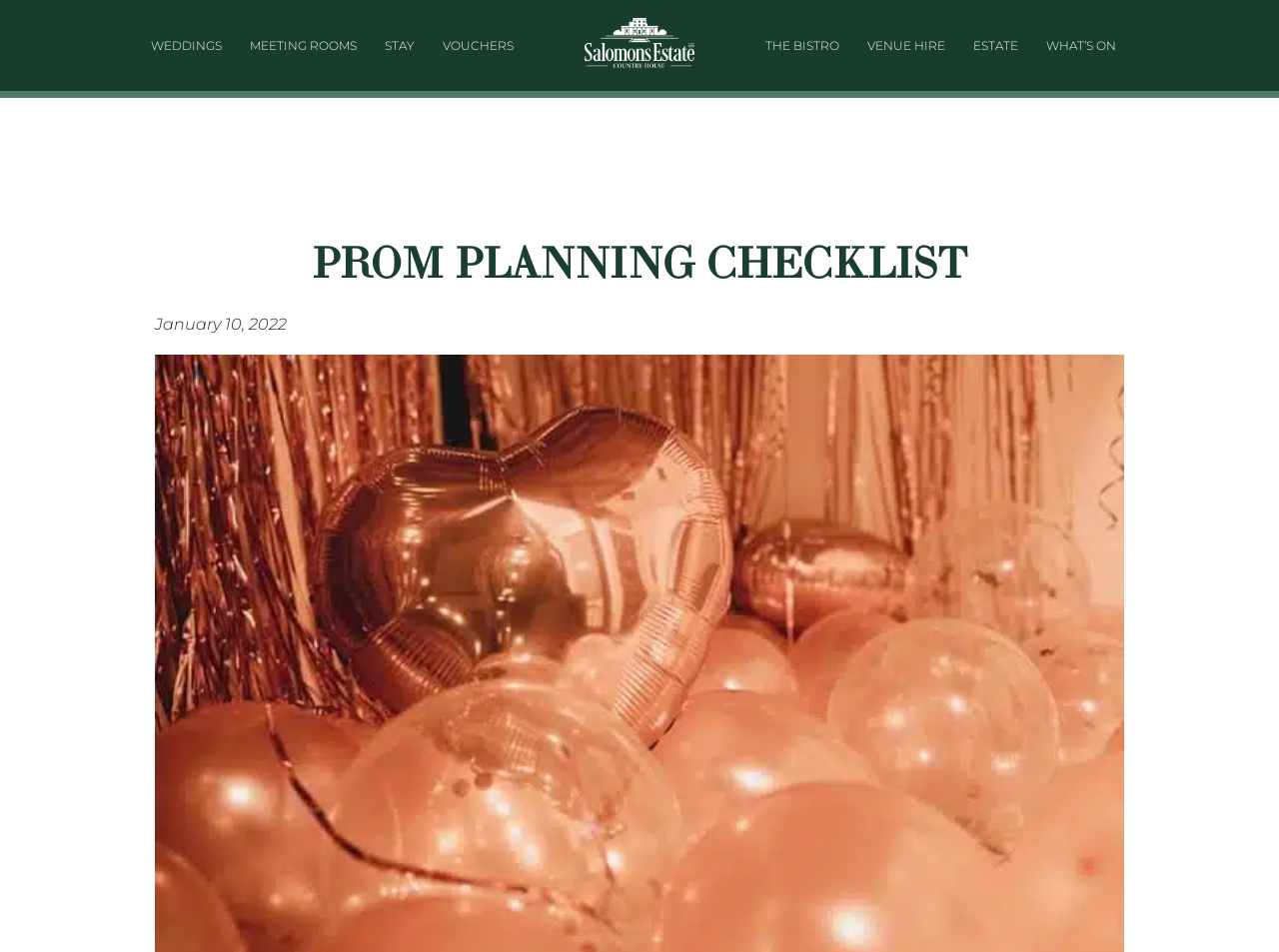Based on the image, provide a detailed response to the question:
How many words are in the main heading?

I found a heading element with the text 'PROM PLANNING CHECKLIST', which contains 4 words.